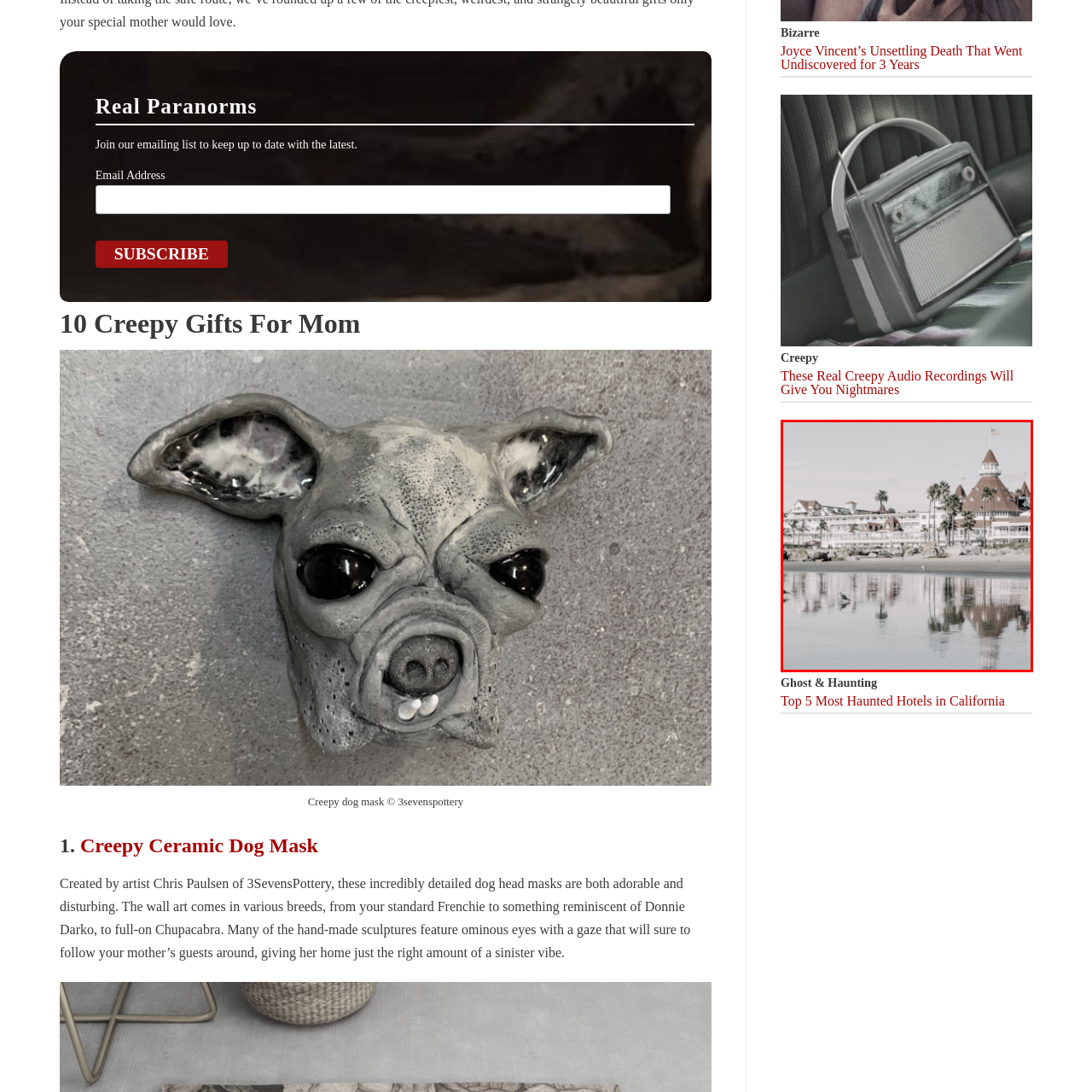What is reflected on the calm water?  
Focus on the image bordered by the red line and provide a detailed answer that is thoroughly based on the image's contents.

According to the caption, 'reflections of the hotel shimmer on the calm water', indicating that the hotel's image is mirrored on the surface of the water.